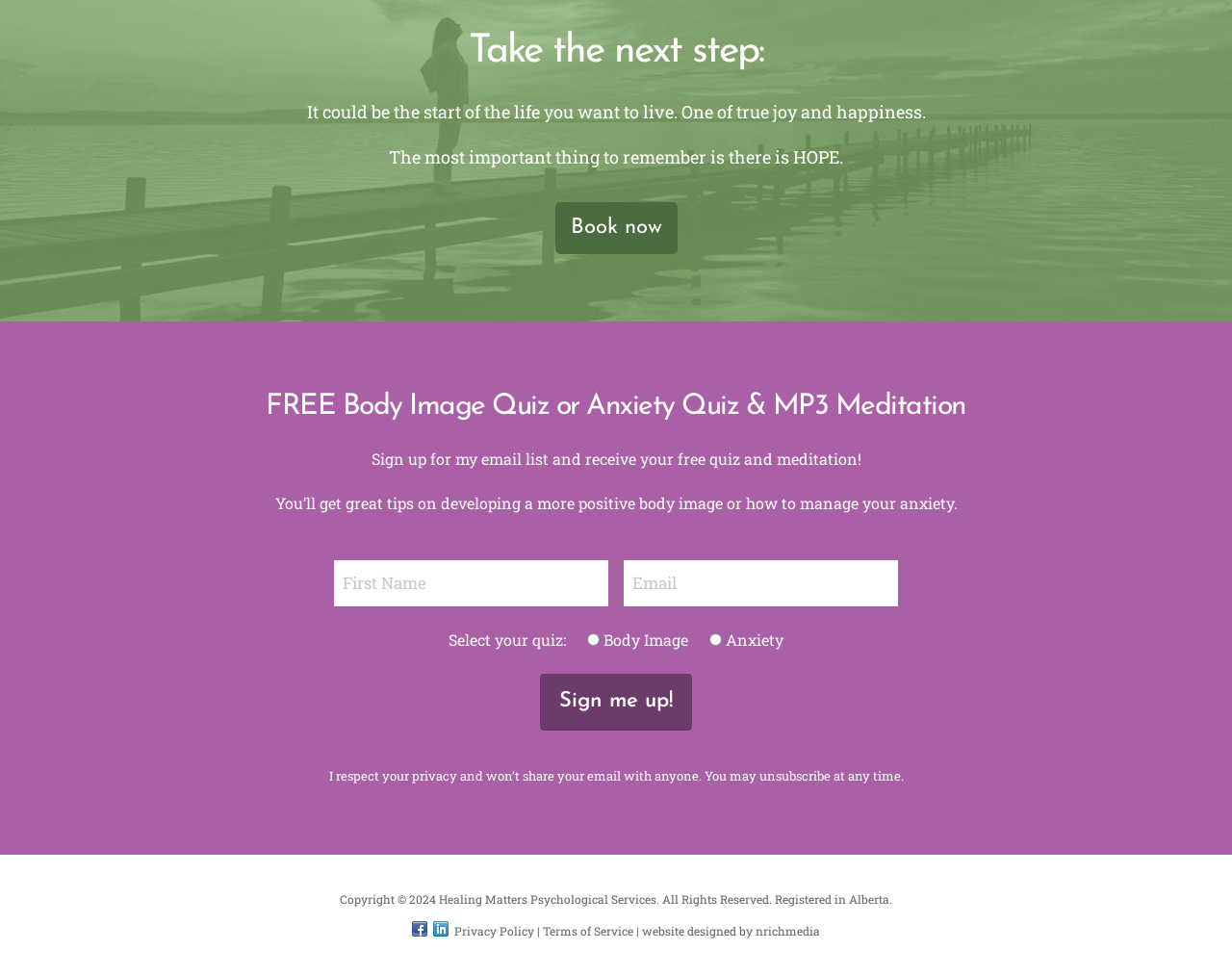Given the following UI element description: "website designed by nrichmedia", find the bounding box coordinates in the webpage screenshot.

[0.521, 0.945, 0.666, 0.963]